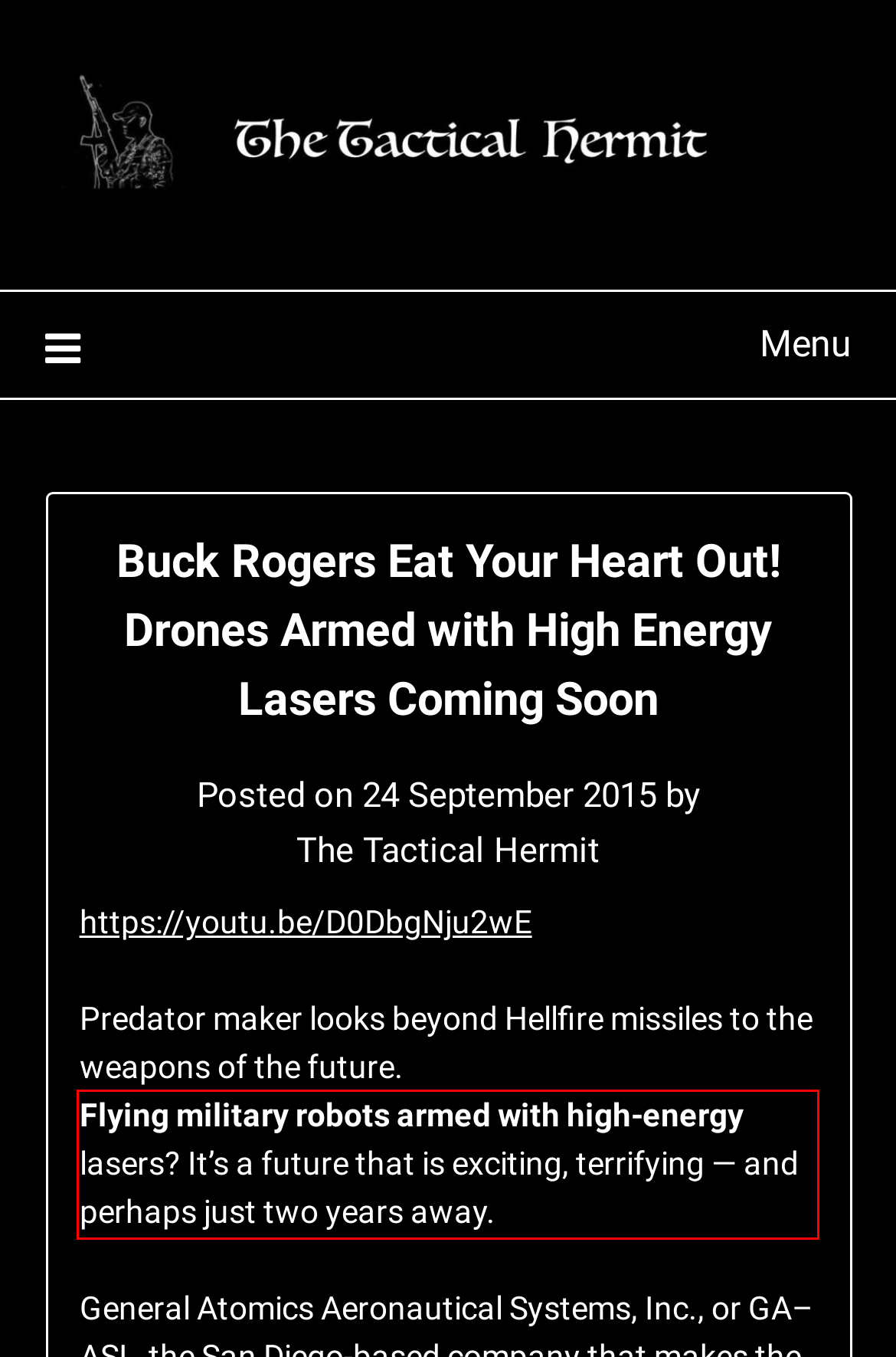Within the provided webpage screenshot, find the red rectangle bounding box and perform OCR to obtain the text content.

Flying military robots armed with high-energy lasers? It’s a future that is exciting, terrifying — and perhaps just two years away.